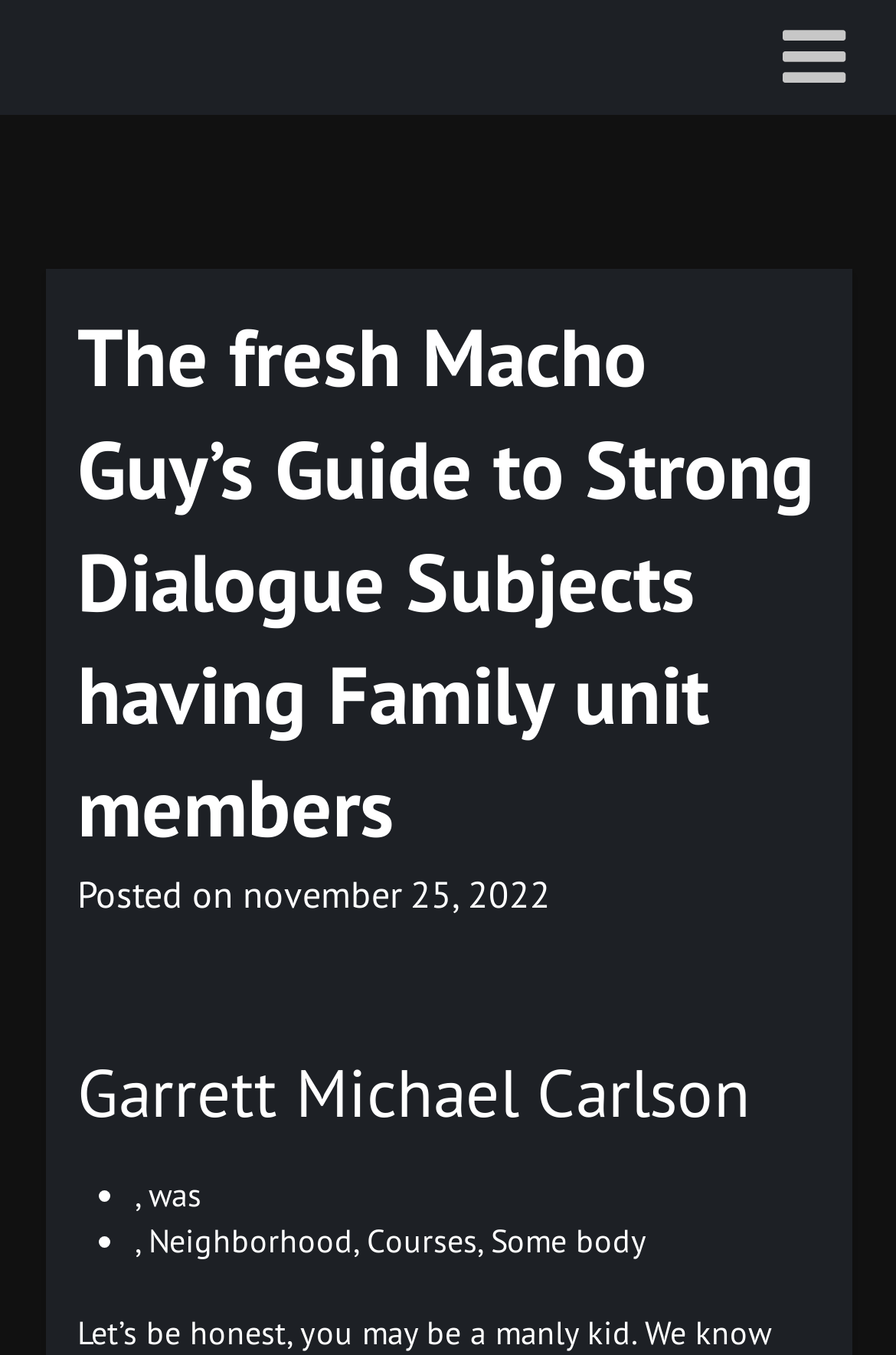For the element described, predict the bounding box coordinates as (top-left x, top-left y, bottom-right x, bottom-right y). All values should be between 0 and 1. Element description: november 25, 2022november 25, 2022

[0.271, 0.643, 0.614, 0.677]